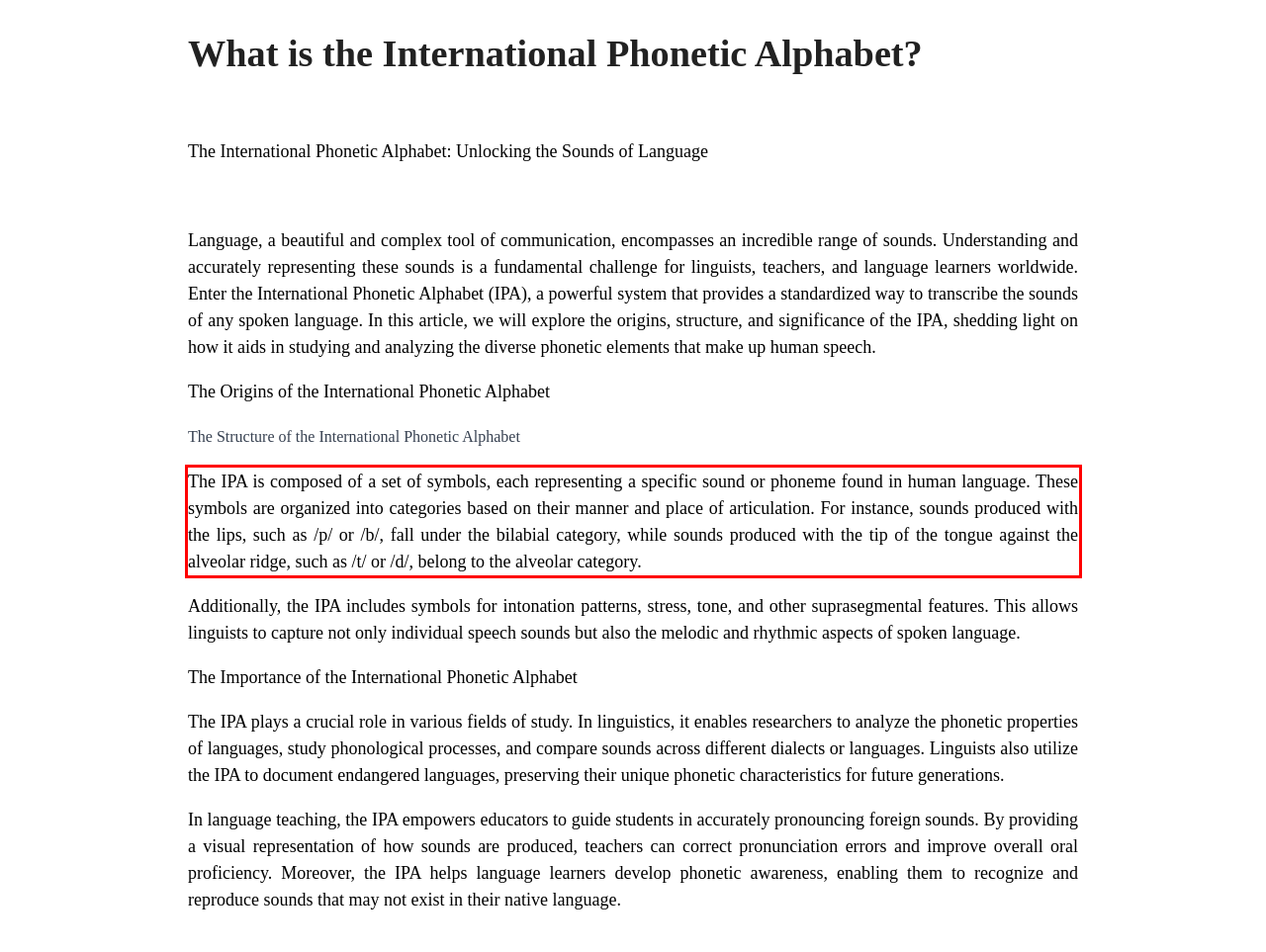You have a screenshot of a webpage, and there is a red bounding box around a UI element. Utilize OCR to extract the text within this red bounding box.

The IPA is composed of a set of symbols, each representing a specific sound or phoneme found in human language. These symbols are organized into categories based on their manner and place of articulation. For instance, sounds produced with the lips, such as /p/ or /b/, fall under the bilabial category, while sounds produced with the tip of the tongue against the alveolar ridge, such as /t/ or /d/, belong to the alveolar category.